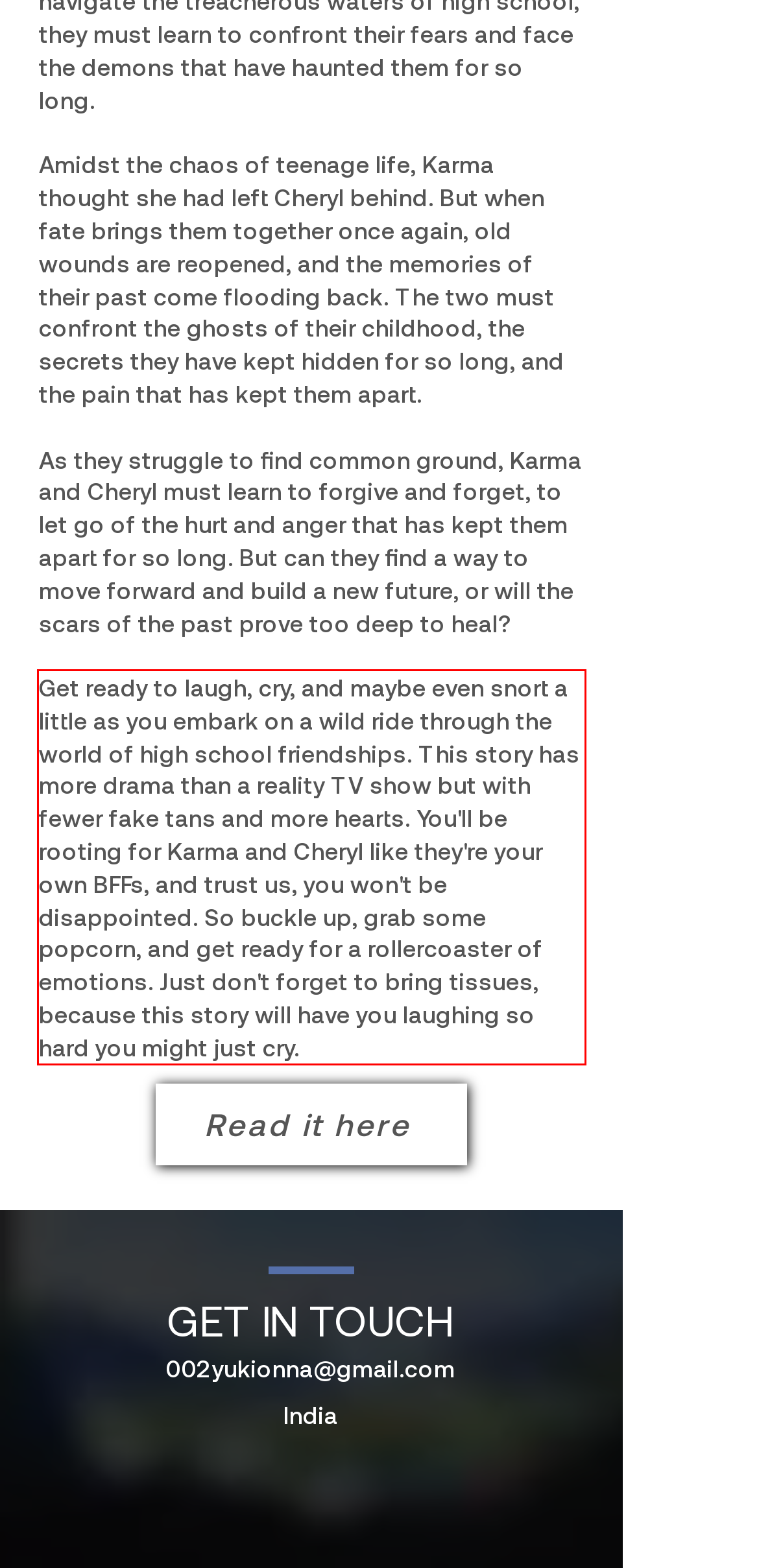Within the screenshot of the webpage, locate the red bounding box and use OCR to identify and provide the text content inside it.

Get ready to laugh, cry, and maybe even snort a little as you embark on a wild ride through the world of high school friendships. This story has more drama than a reality TV show but with fewer fake tans and more hearts. You'll be rooting for Karma and Cheryl like they're your own BFFs, and trust us, you won't be disappointed. So buckle up, grab some popcorn, and get ready for a rollercoaster of emotions. Just don't forget to bring tissues, because this story will have you laughing so hard you might just cry.